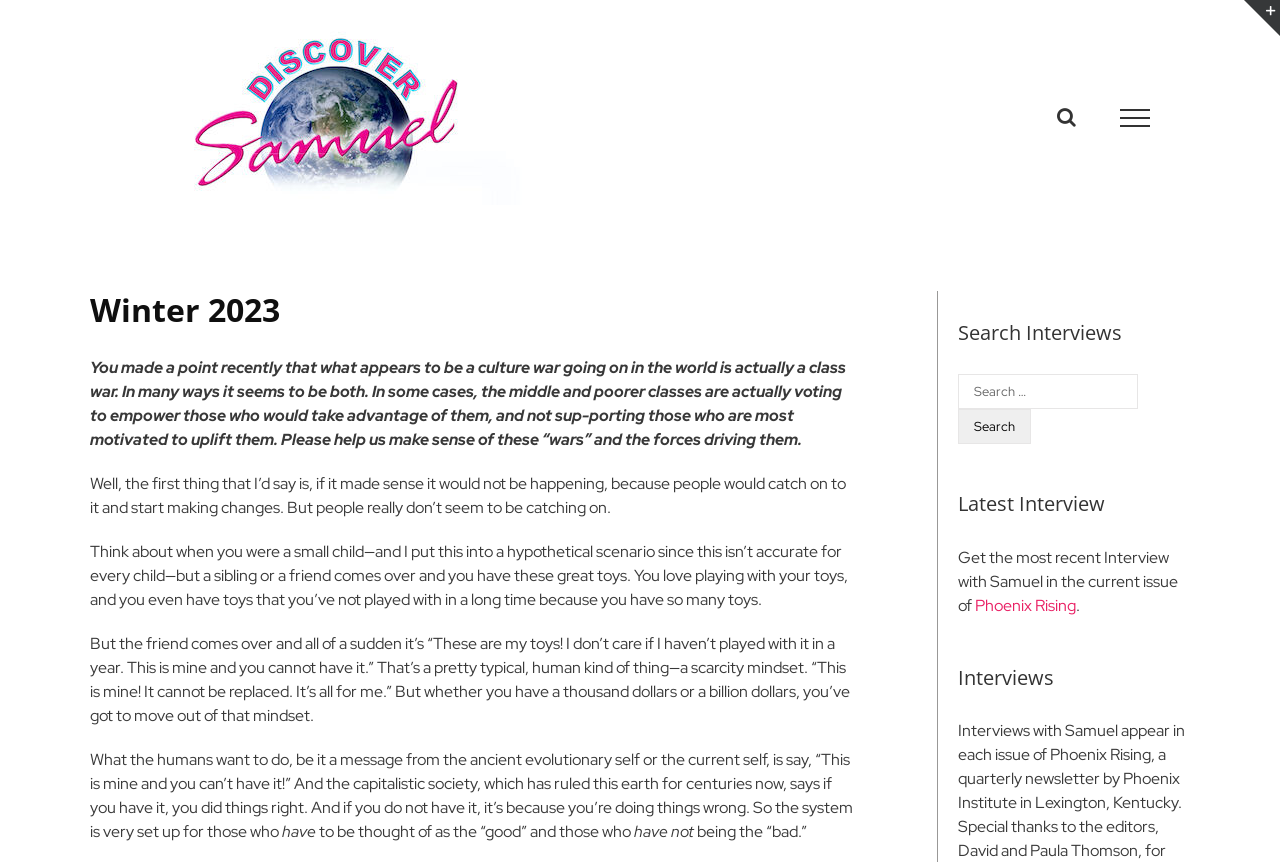Identify the coordinates of the bounding box for the element described below: "aria-label="Toggle Menu"". Return the coordinates as four float numbers between 0 and 1: [left, top, right, bottom].

[0.857, 0.126, 0.916, 0.147]